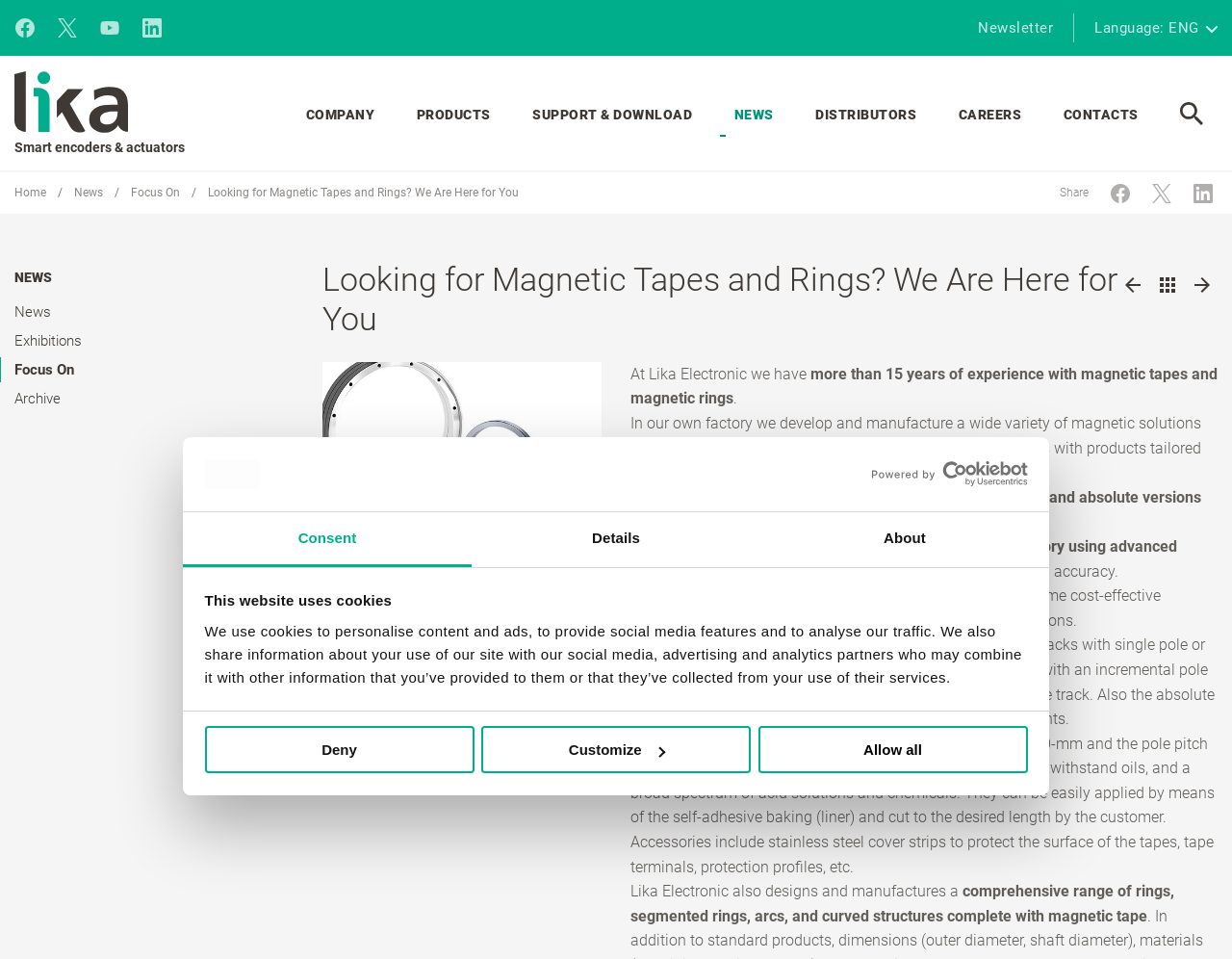What are the social media platforms available?
Identify the answer in the screenshot and reply with a single word or phrase.

Facebook, Twitter, LinkedIn, YouTube